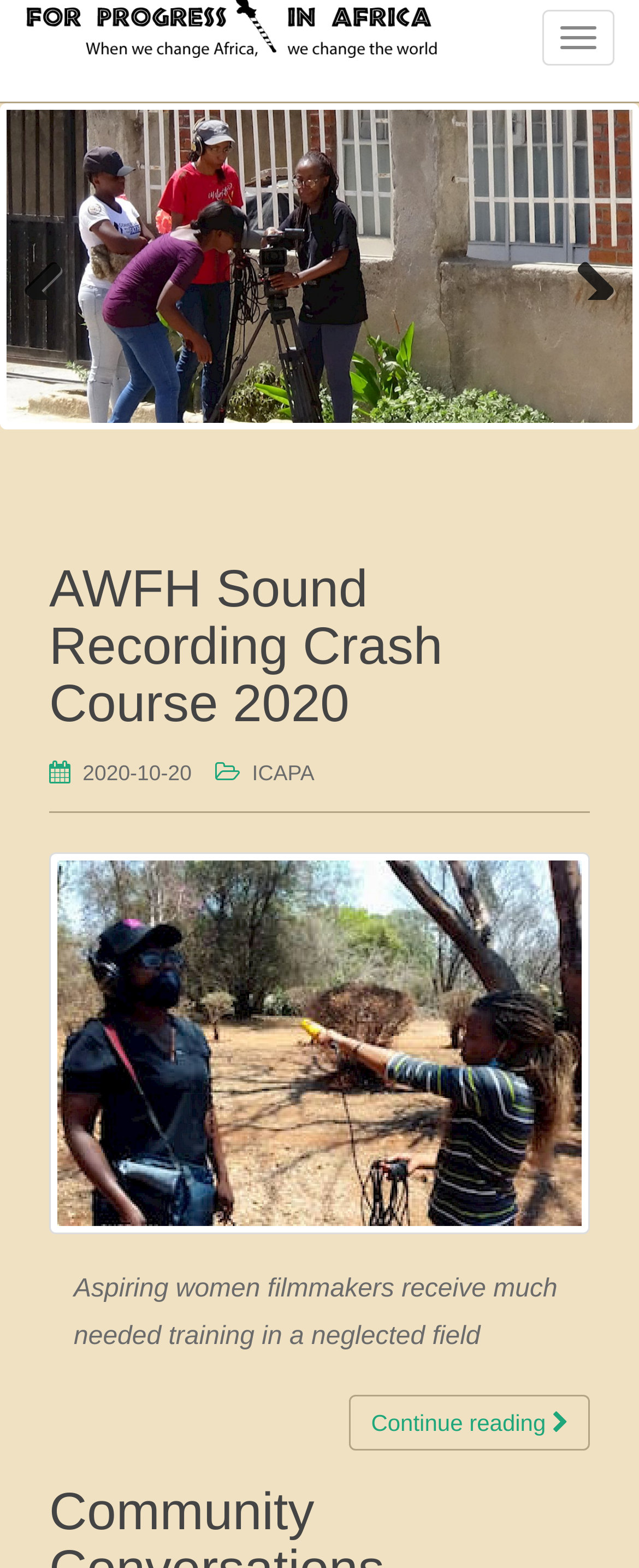Please find the bounding box coordinates of the element that needs to be clicked to perform the following instruction: "Read AWFH Sound Recording Crash Course 2020". The bounding box coordinates should be four float numbers between 0 and 1, represented as [left, top, right, bottom].

[0.077, 0.356, 0.693, 0.468]